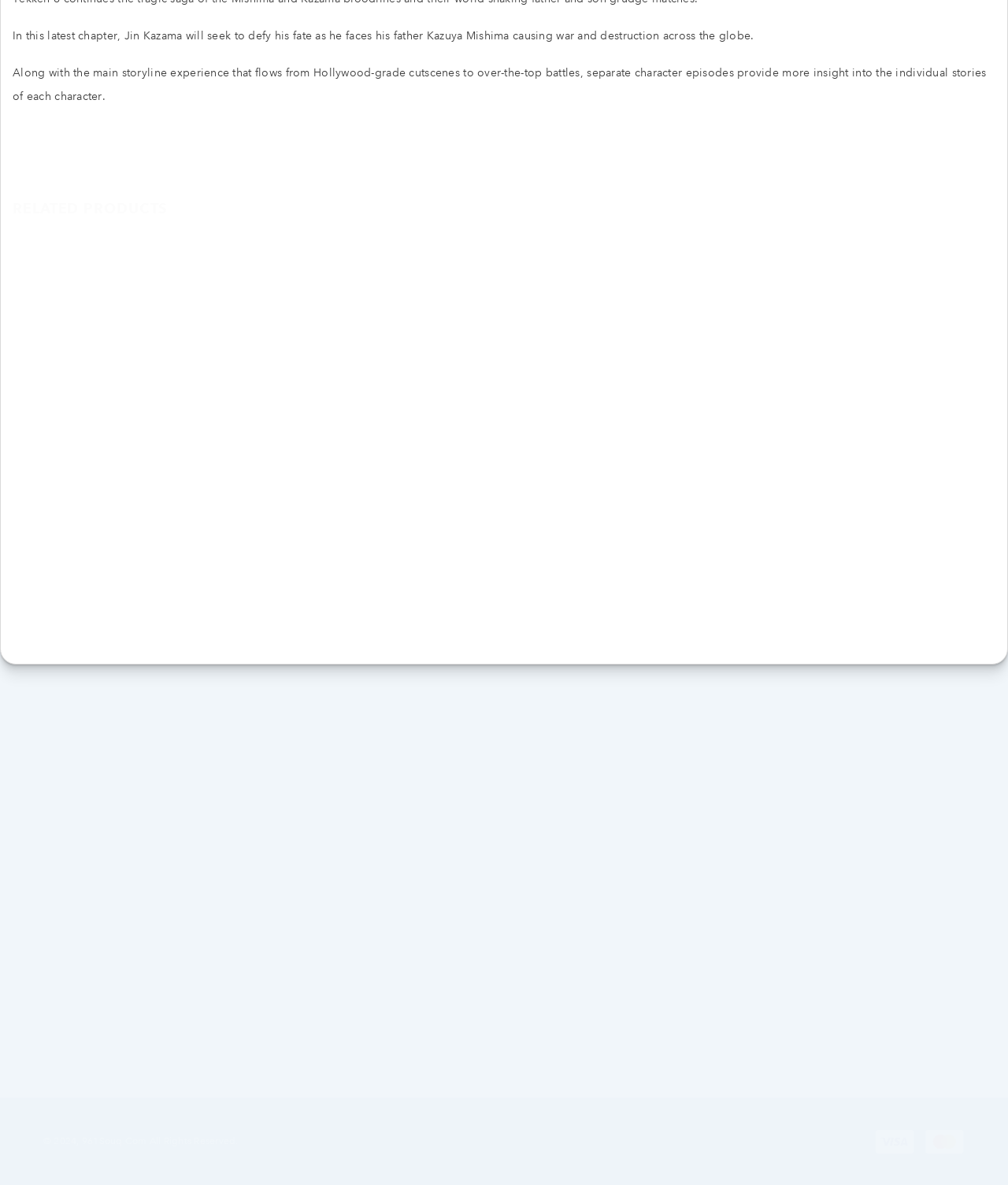Identify the bounding box for the UI element described as: "Exhange Policy". Ensure the coordinates are four float numbers between 0 and 1, formatted as [left, top, right, bottom].

[0.277, 0.634, 0.357, 0.654]